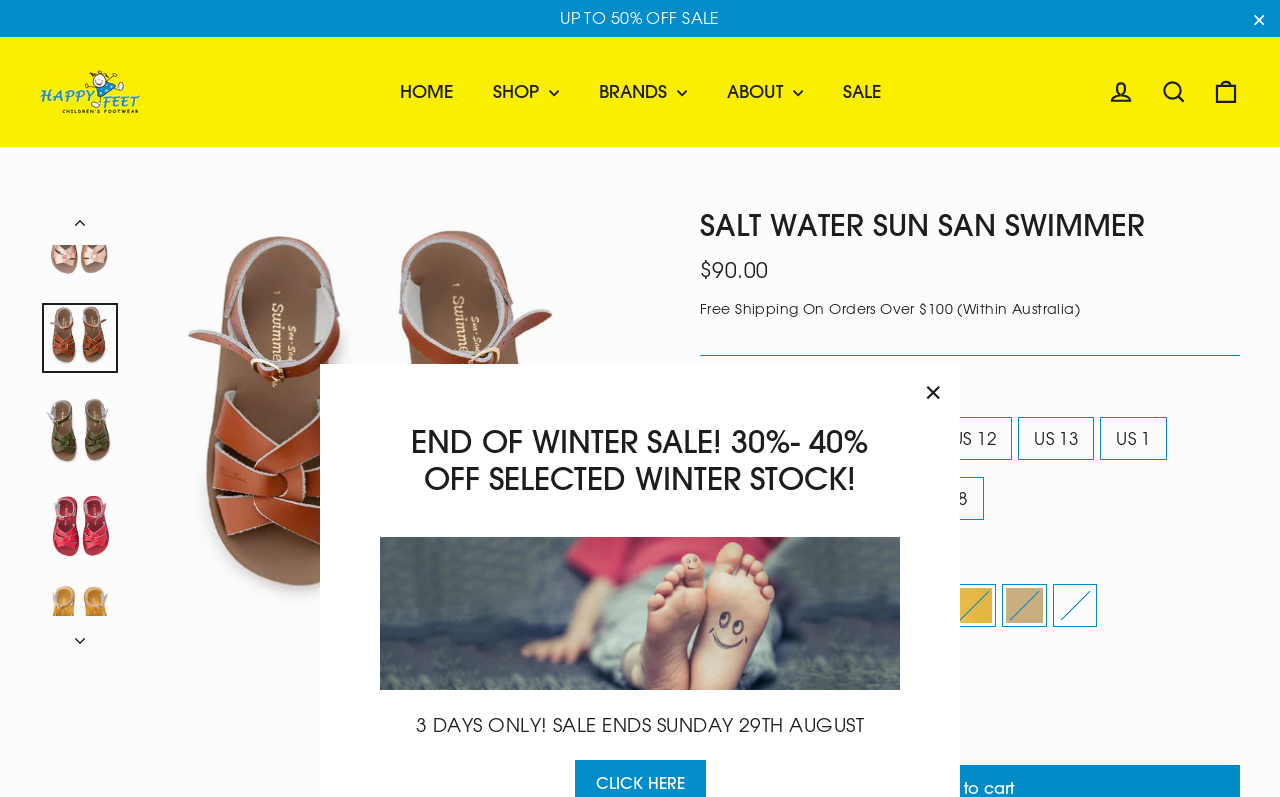Identify the bounding box coordinates of the region that needs to be clicked to carry out this instruction: "Click the 'Cart' link". Provide these coordinates as four float numbers ranging from 0 to 1, i.e., [left, top, right, bottom].

[0.938, 0.085, 0.978, 0.145]